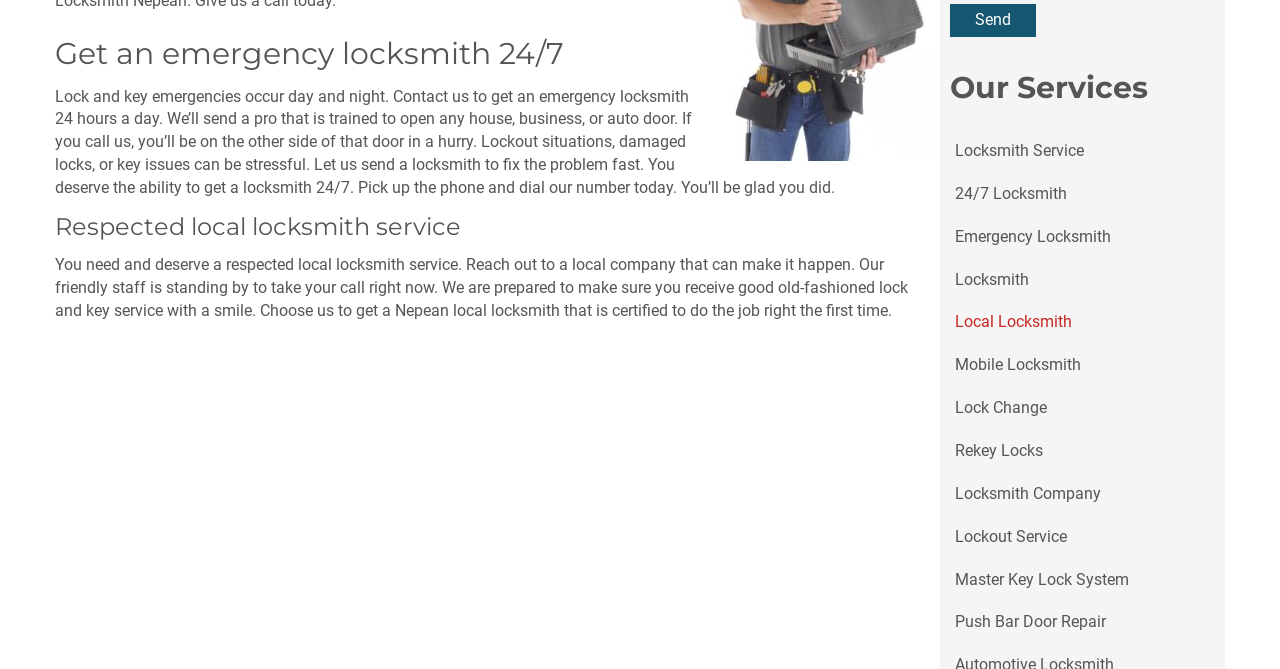Use the information in the screenshot to answer the question comprehensively: What is the tone of the website's content?

The tone of the website's content is friendly and helpful, as can be seen from the use of phrases such as 'We are prepared to make sure you receive good old-fashioned lock and key service with a smile' and 'You deserve the ability to get a locksmith 24/7', which convey a sense of approachability and concern for the customer's needs.